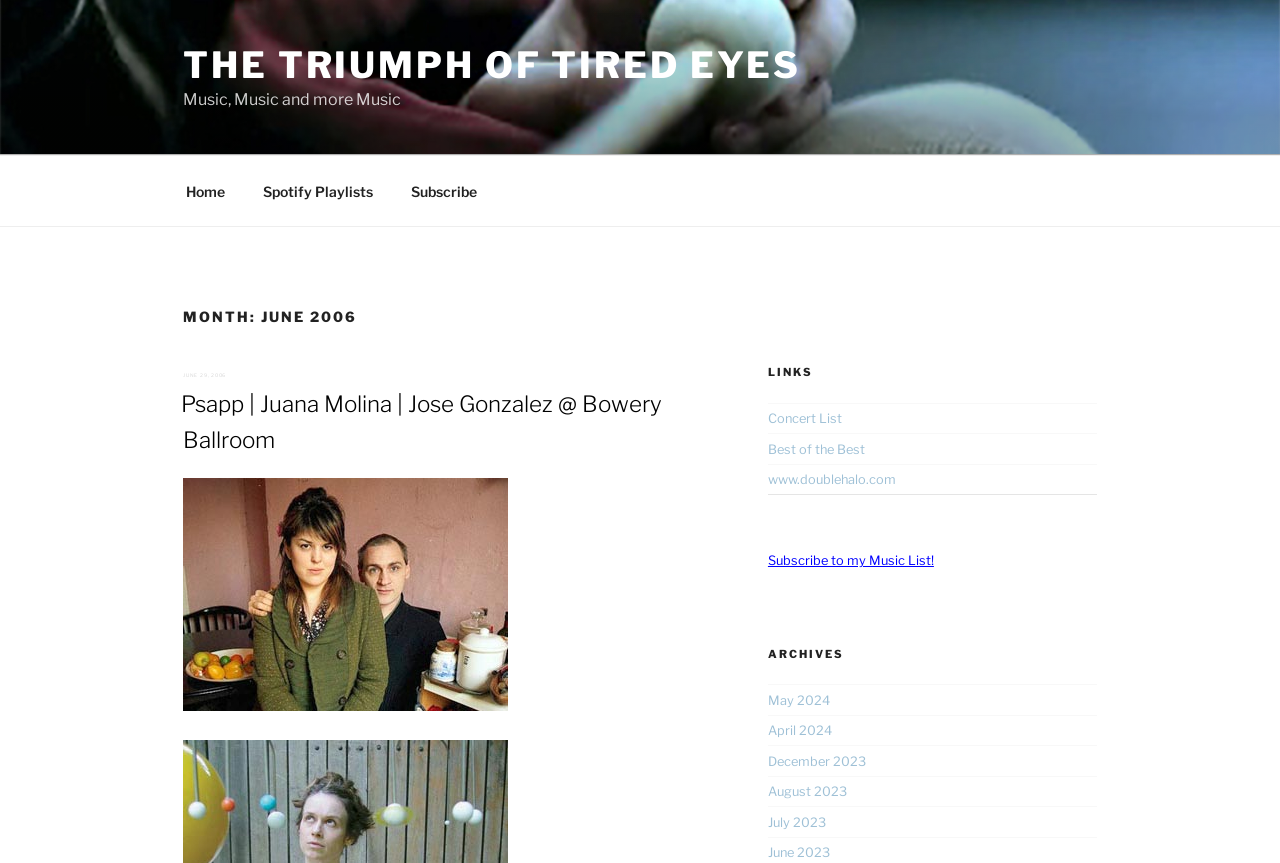Highlight the bounding box coordinates of the element that should be clicked to carry out the following instruction: "Subscribe to the music list". The coordinates must be given as four float numbers ranging from 0 to 1, i.e., [left, top, right, bottom].

[0.6, 0.639, 0.857, 0.662]